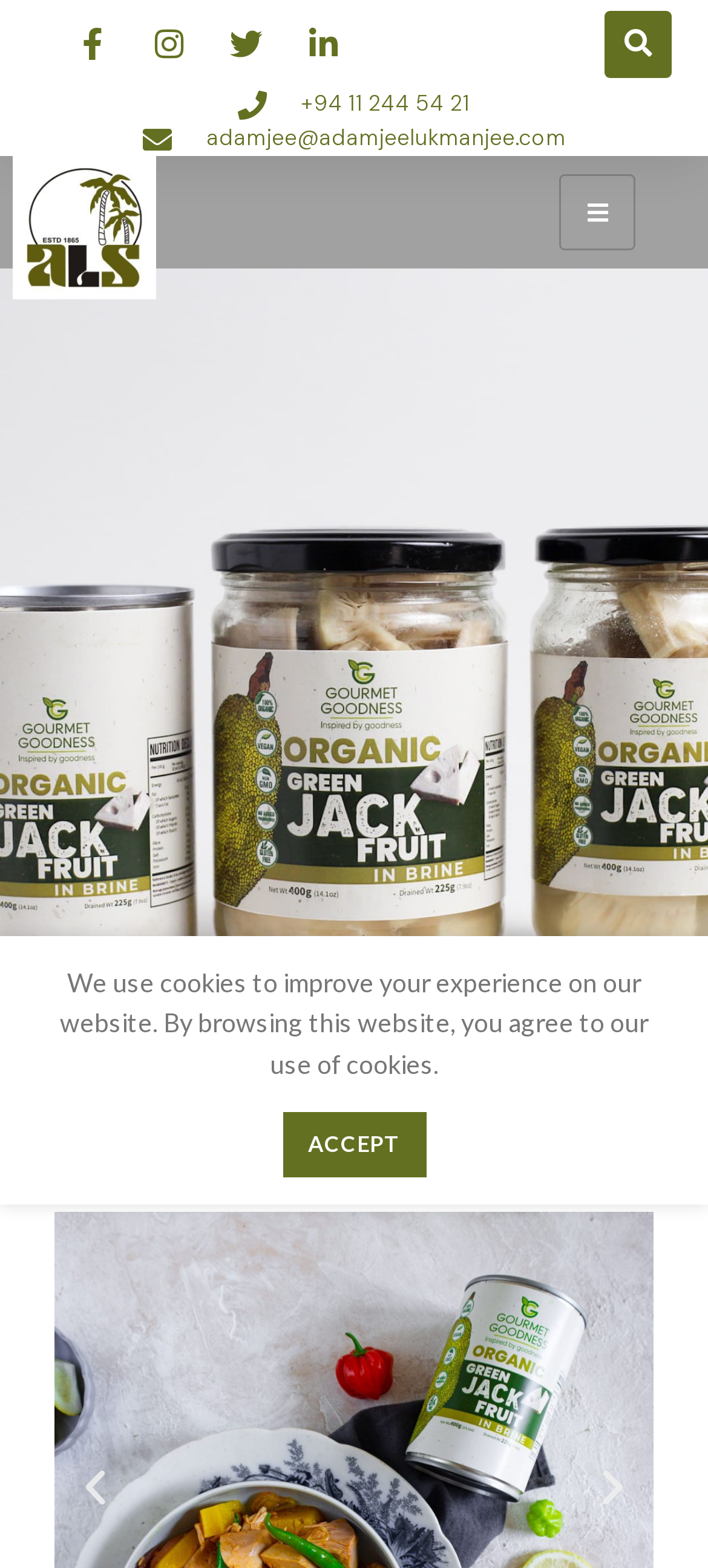Using the webpage screenshot and the element description Post Comment, determine the bounding box coordinates. Specify the coordinates in the format (top-left x, top-left y, bottom-right x, bottom-right y) with values ranging from 0 to 1.

None